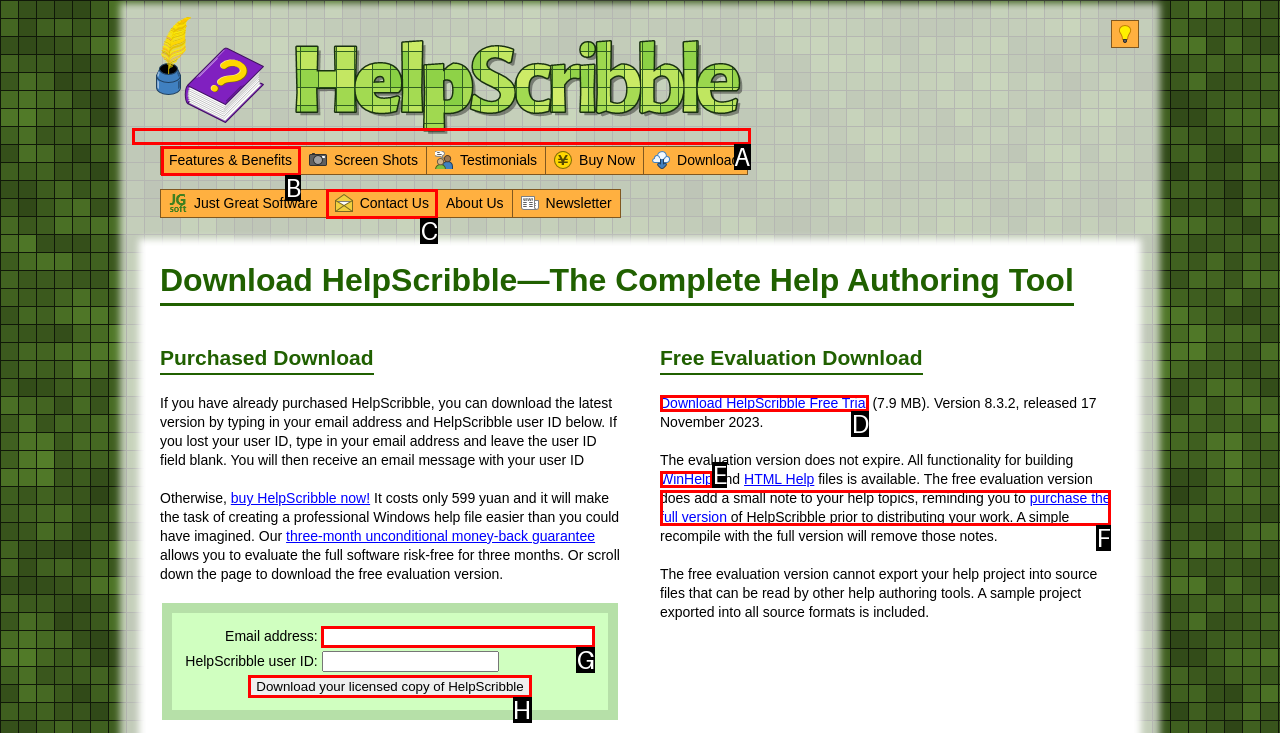Which UI element should you click on to achieve the following task: Click on the 'Download your licensed copy of HelpScribble' button? Provide the letter of the correct option.

H